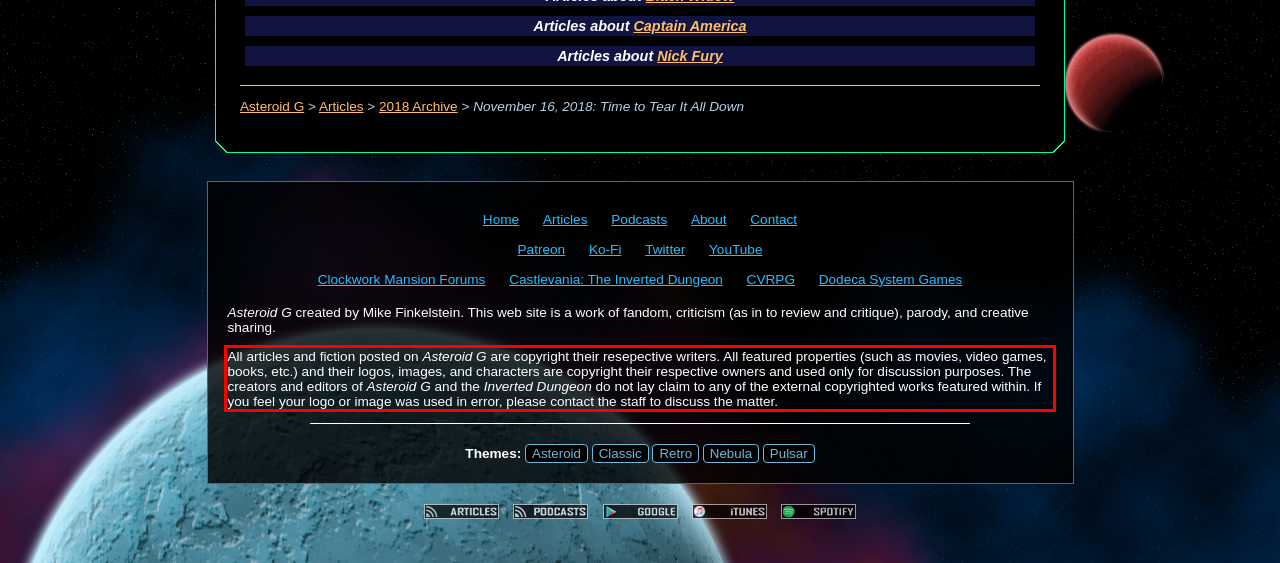You have a screenshot of a webpage, and there is a red bounding box around a UI element. Utilize OCR to extract the text within this red bounding box.

All articles and fiction posted on Asteroid G are copyright their resepective writers. All featured properties (such as movies, video games, books, etc.) and their logos, images, and characters are copyright their respective owners and used only for discussion purposes. The creators and editors of Asteroid G and the Inverted Dungeon do not lay claim to any of the external copyrighted works featured within. If you feel your logo or image was used in error, please contact the staff to discuss the matter.